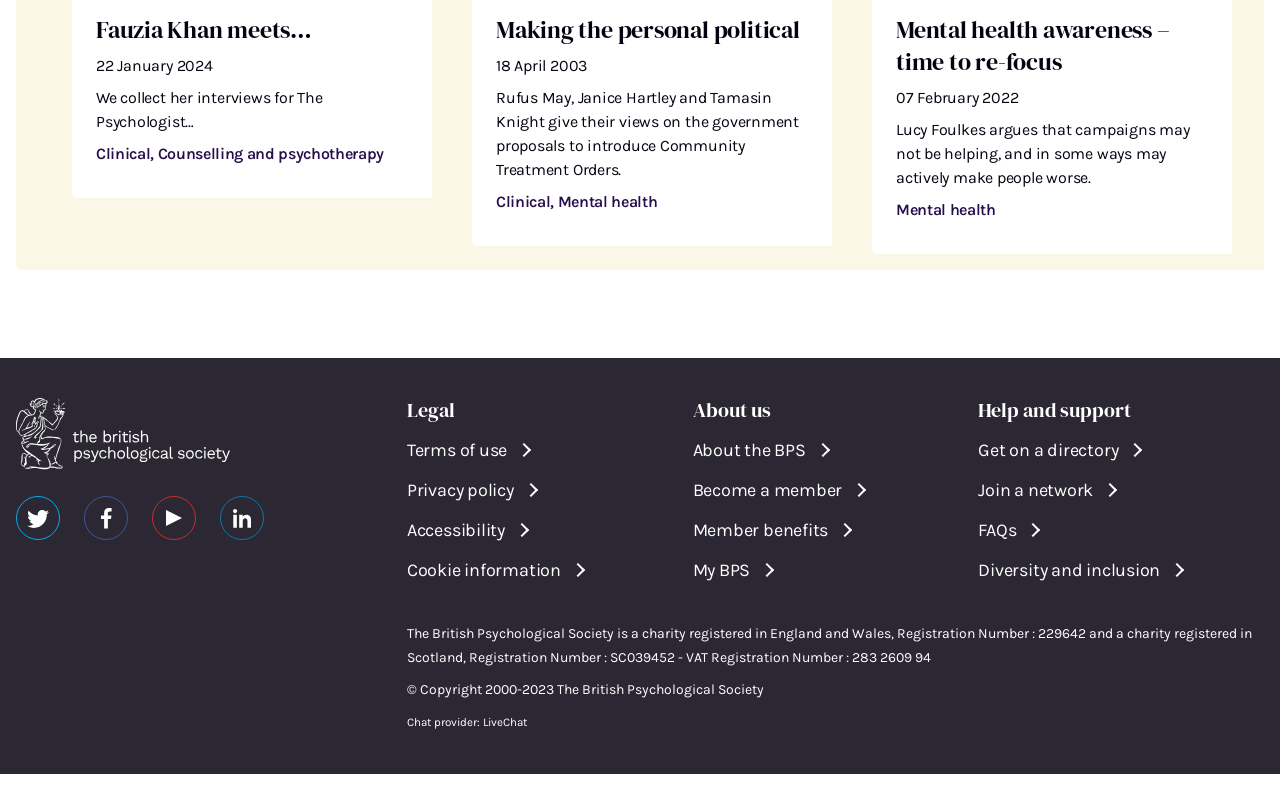Please give a one-word or short phrase response to the following question: 
What is the name of the charity?

The British Psychological Society